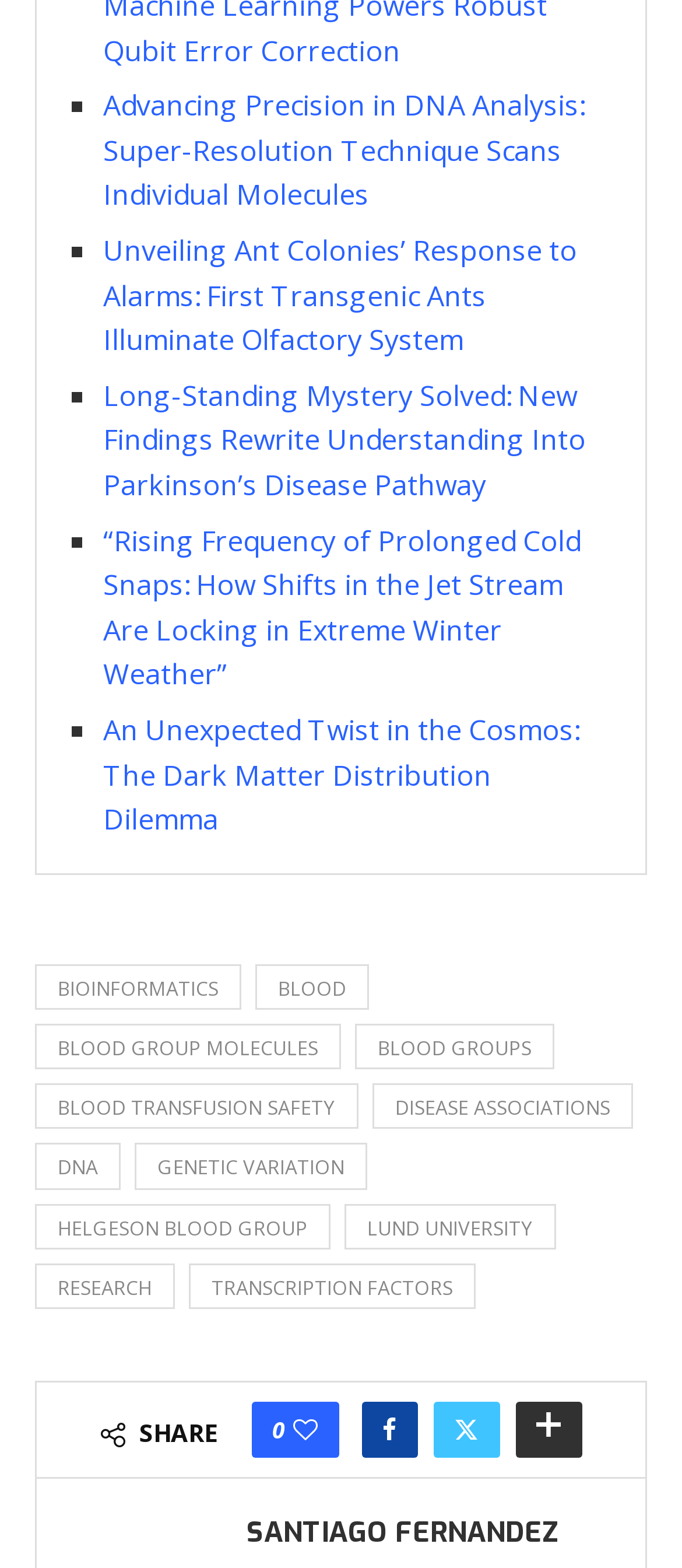Can you find the bounding box coordinates for the element to click on to achieve the instruction: "Visit SANTIAGO FERNANDEZ's page"?

[0.362, 0.965, 0.821, 0.989]